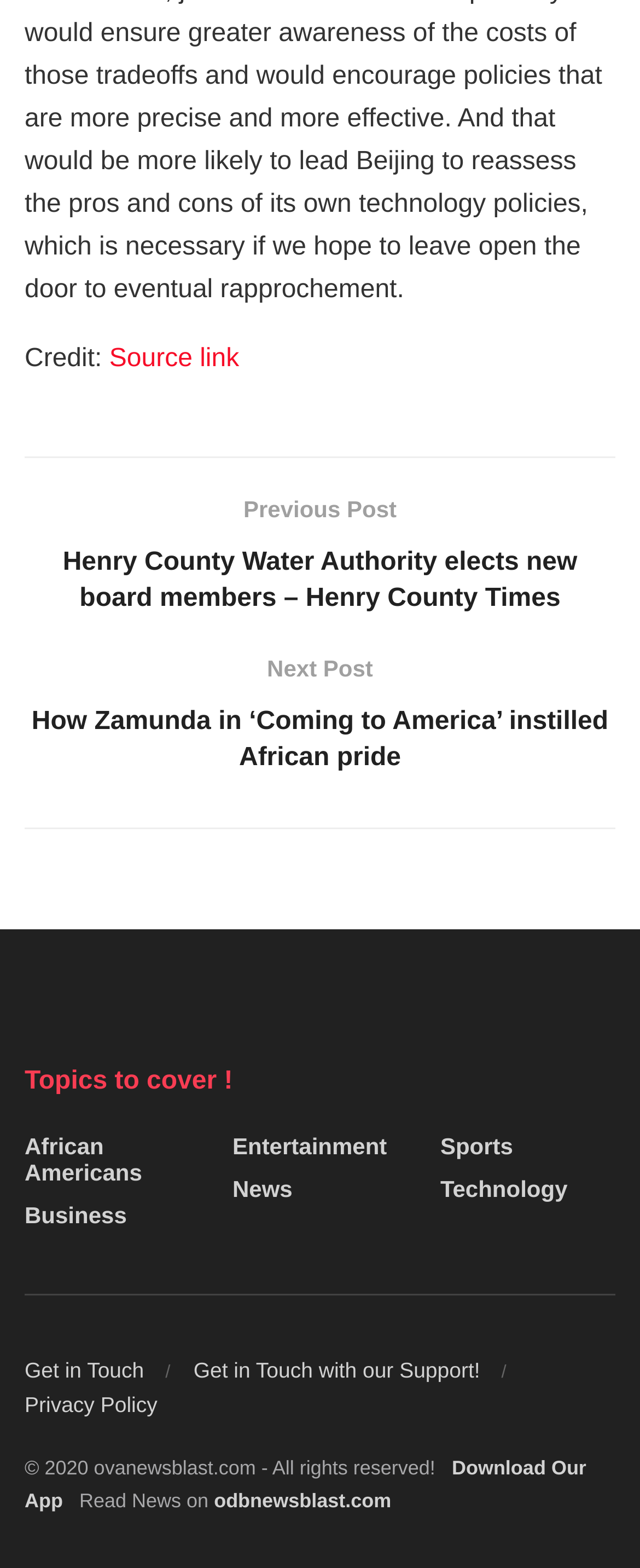How many topic categories are available?
Please give a detailed and elaborate answer to the question based on the image.

By examining the webpage, I found five topic categories: African Americans, Business, Entertainment, News, and Sports, which are represented as links.